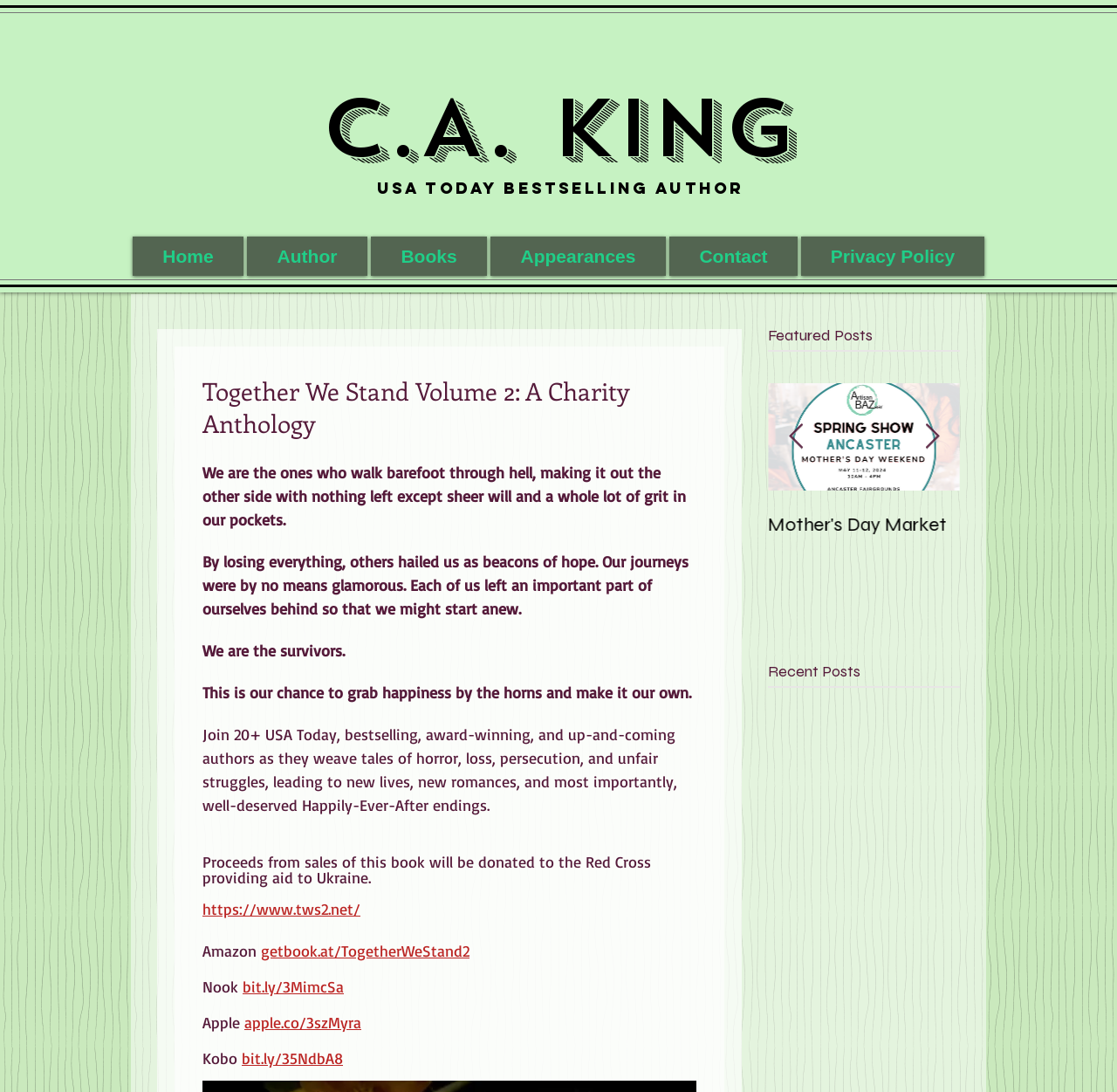Please examine the image and provide a detailed answer to the question: What is the purpose of the charity anthology?

The purpose of the charity anthology is mentioned in the StaticText 'Proceeds from sales of this book will be donated to the Red Cross providing aid to Ukraine.'